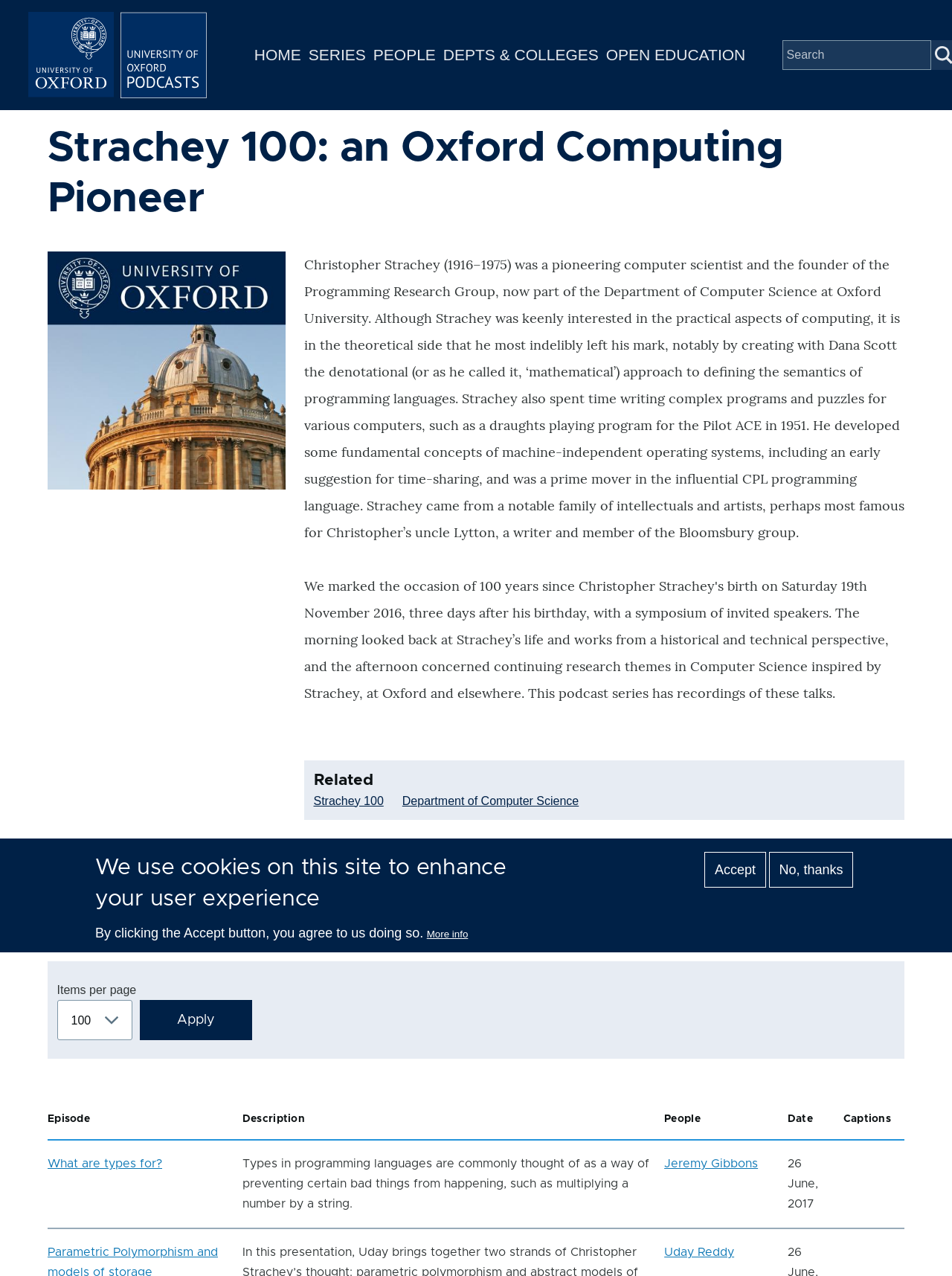Locate the bounding box of the user interface element based on this description: "Video RSS Feed".

[0.489, 0.643, 0.622, 0.706]